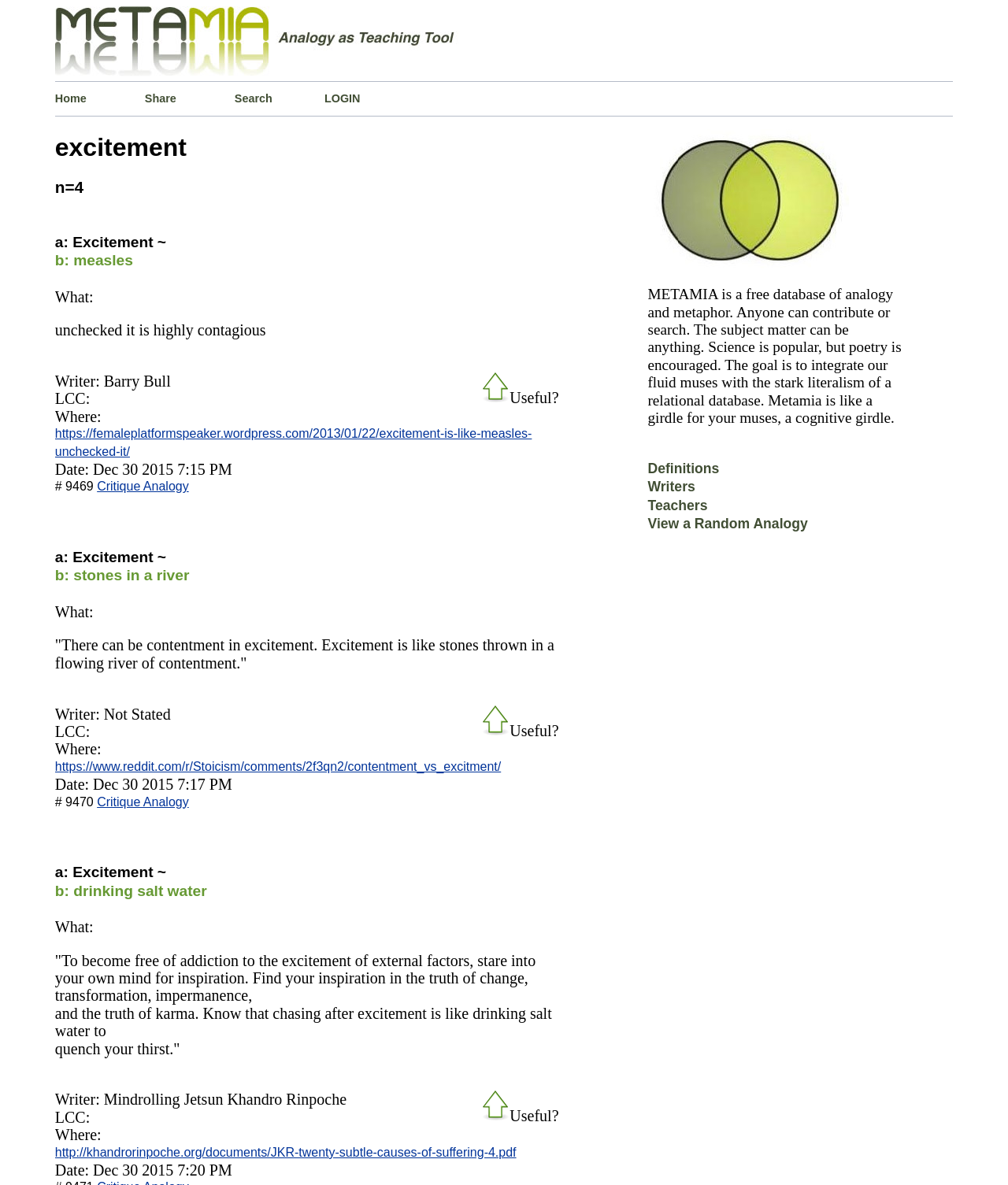How many analogies are shown on this webpage?
Refer to the image and provide a one-word or short phrase answer.

3